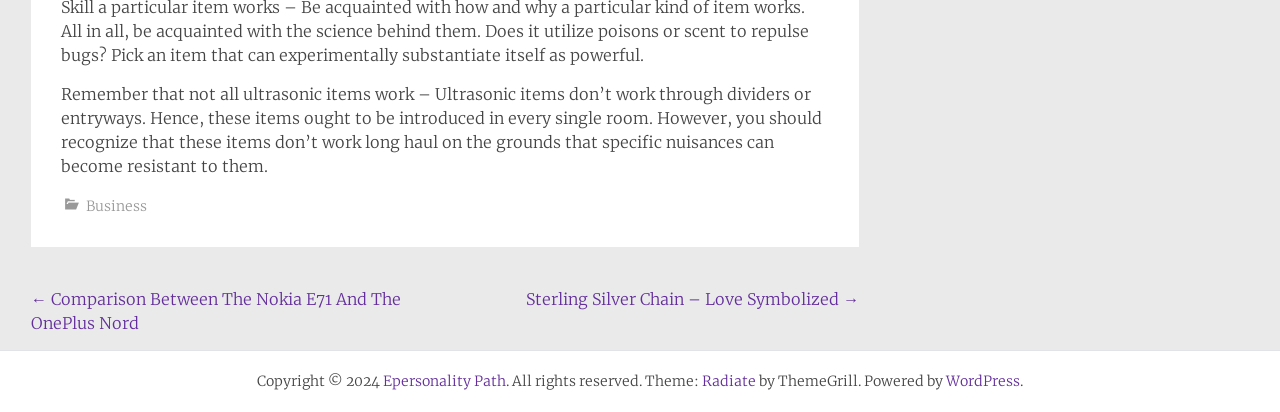Please respond to the question using a single word or phrase:
What is the platform used to power the website?

WordPress